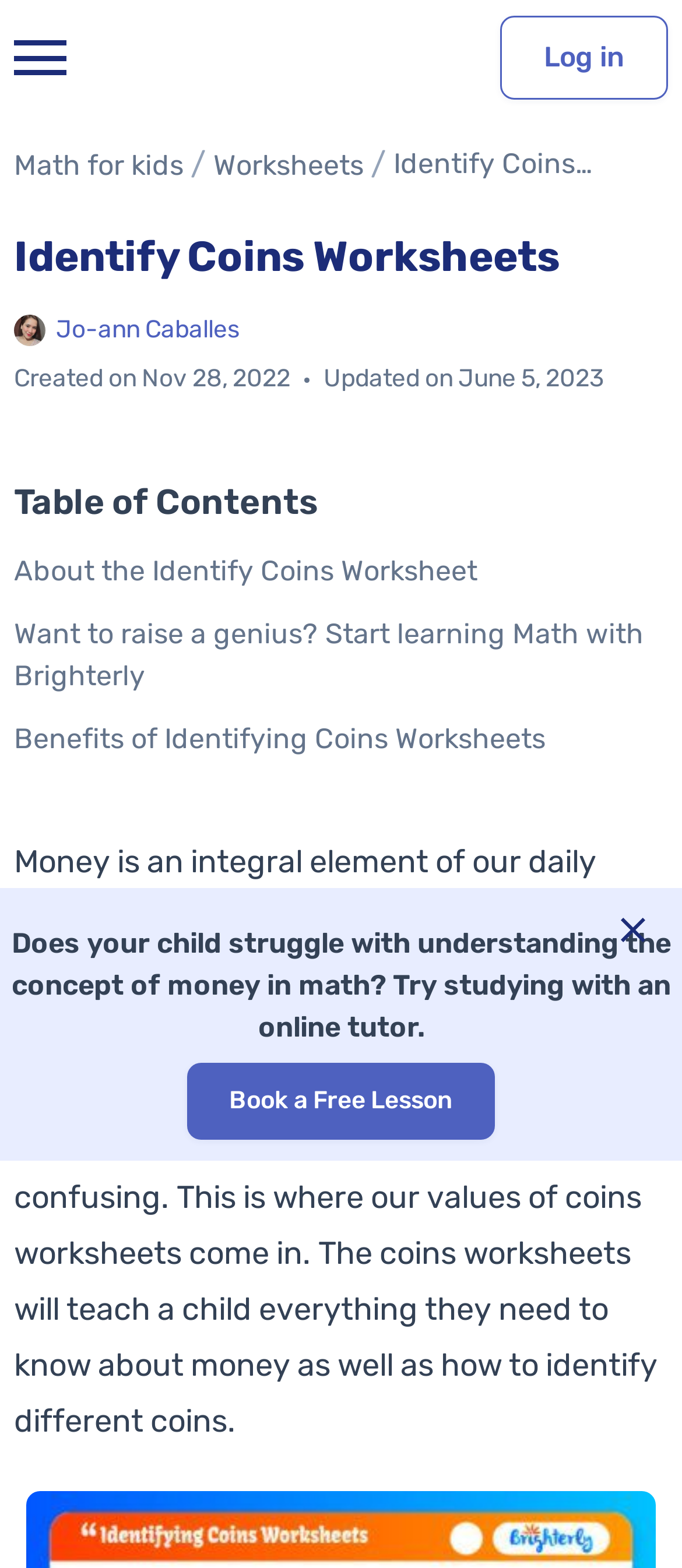Can you find the bounding box coordinates for the element to click on to achieve the instruction: "Book a Free Lesson"?

[0.274, 0.678, 0.726, 0.727]